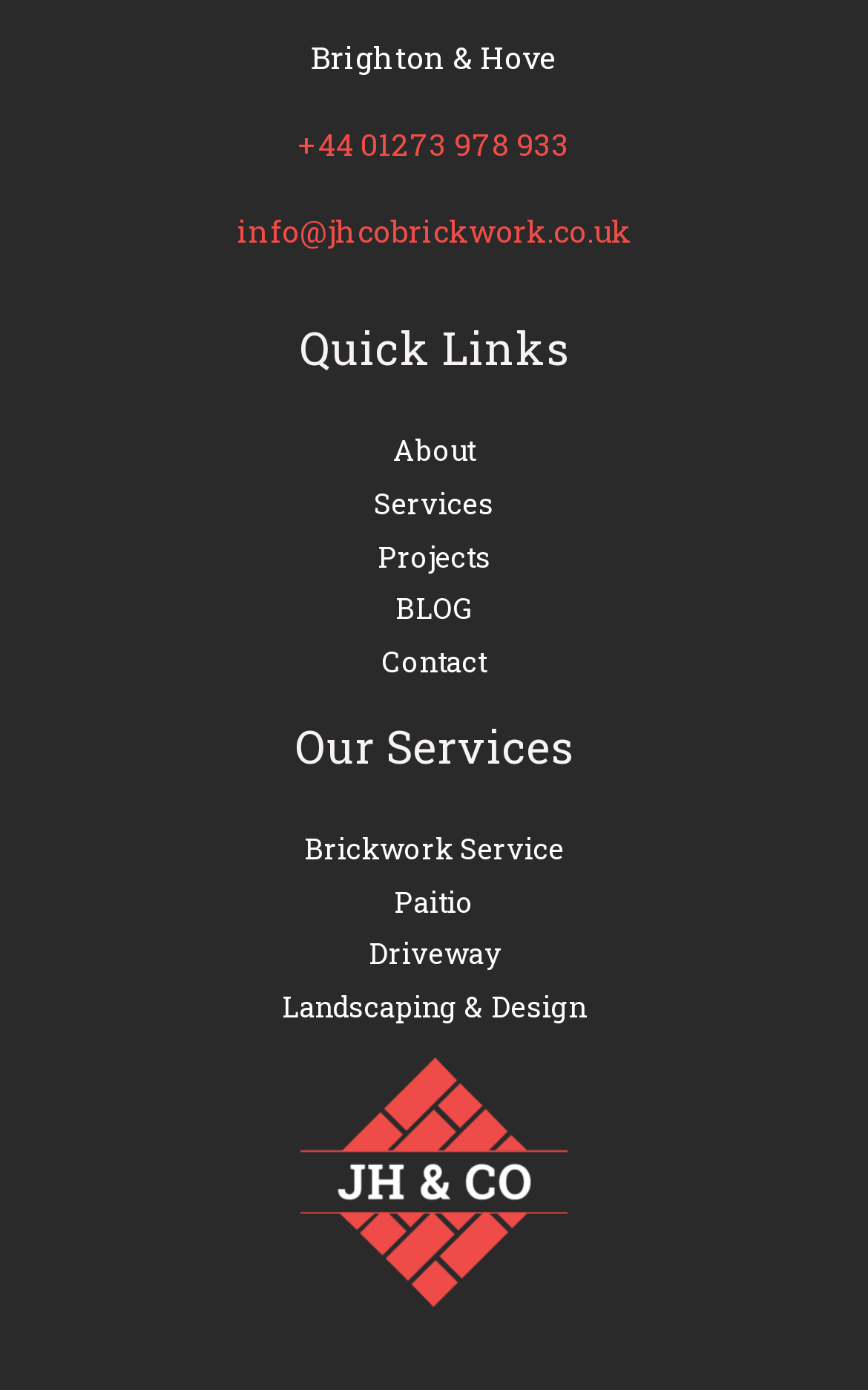What is the location of the company?
From the screenshot, provide a brief answer in one word or phrase.

Brighton & Hove